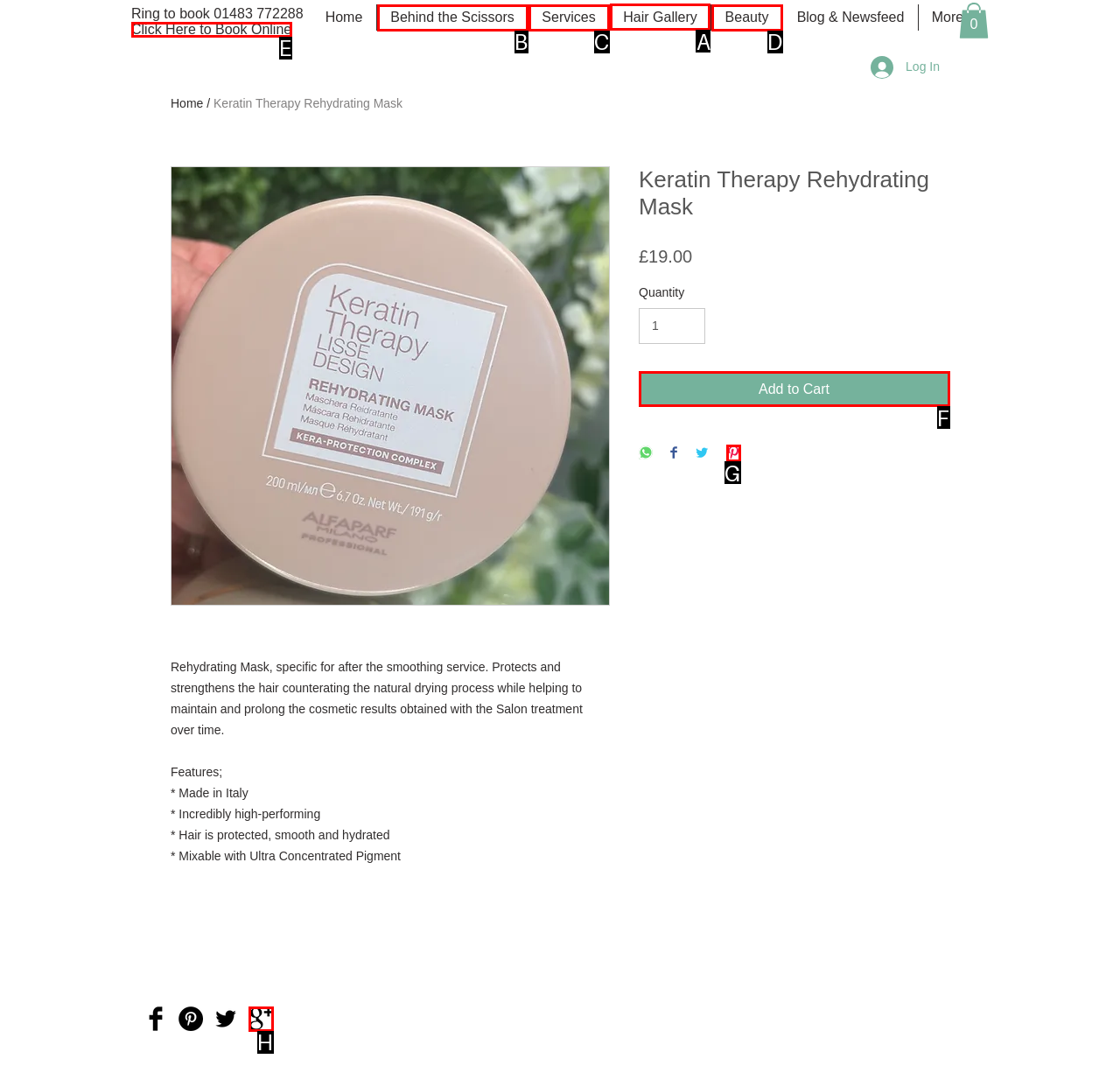Given the task: View hair gallery, point out the letter of the appropriate UI element from the marked options in the screenshot.

A